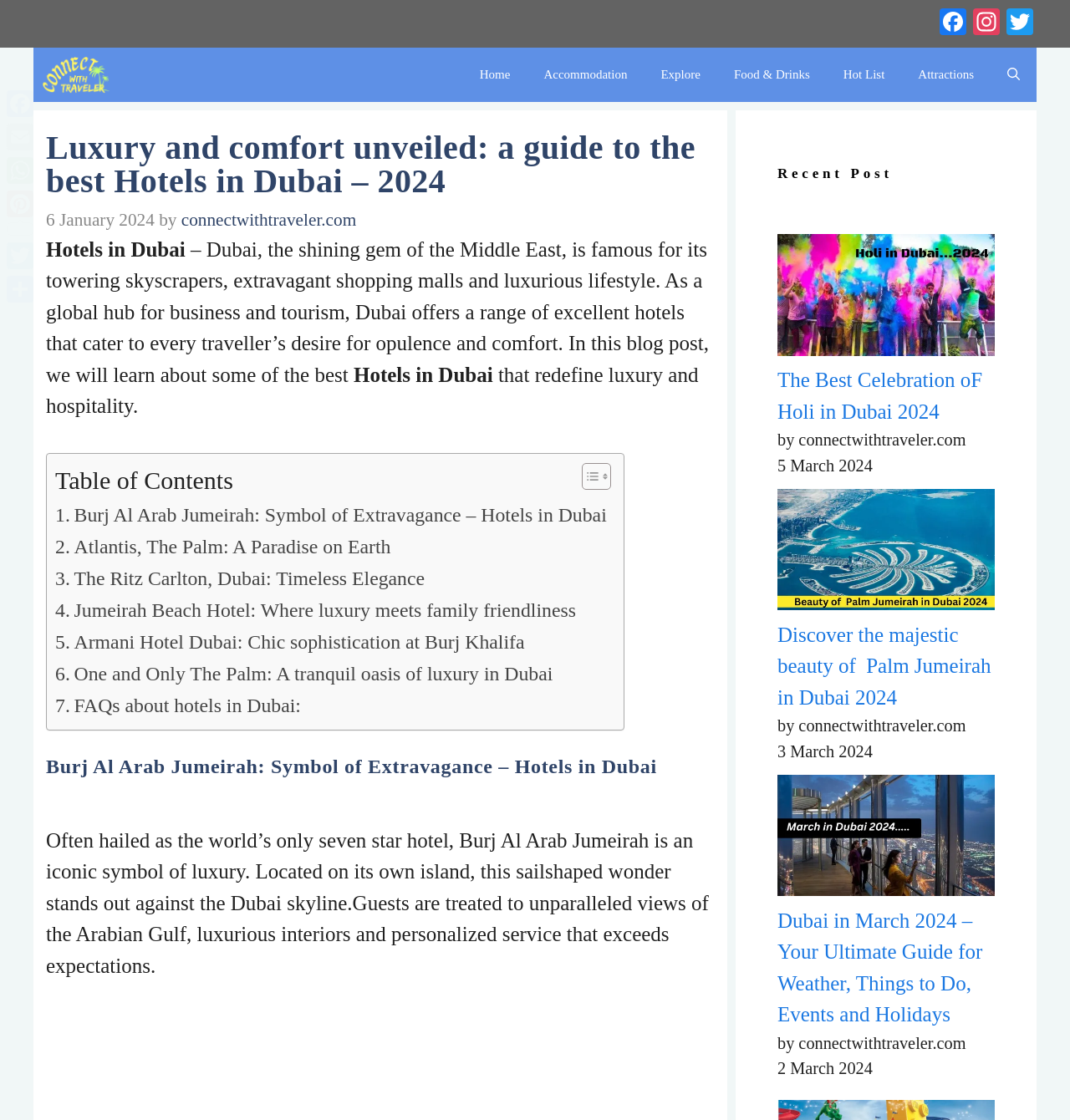Determine the bounding box coordinates of the UI element described below. Use the format (top-left x, top-left y, bottom-right x, bottom-right y) with floating point numbers between 0 and 1: Hot List

[0.772, 0.029, 0.842, 0.078]